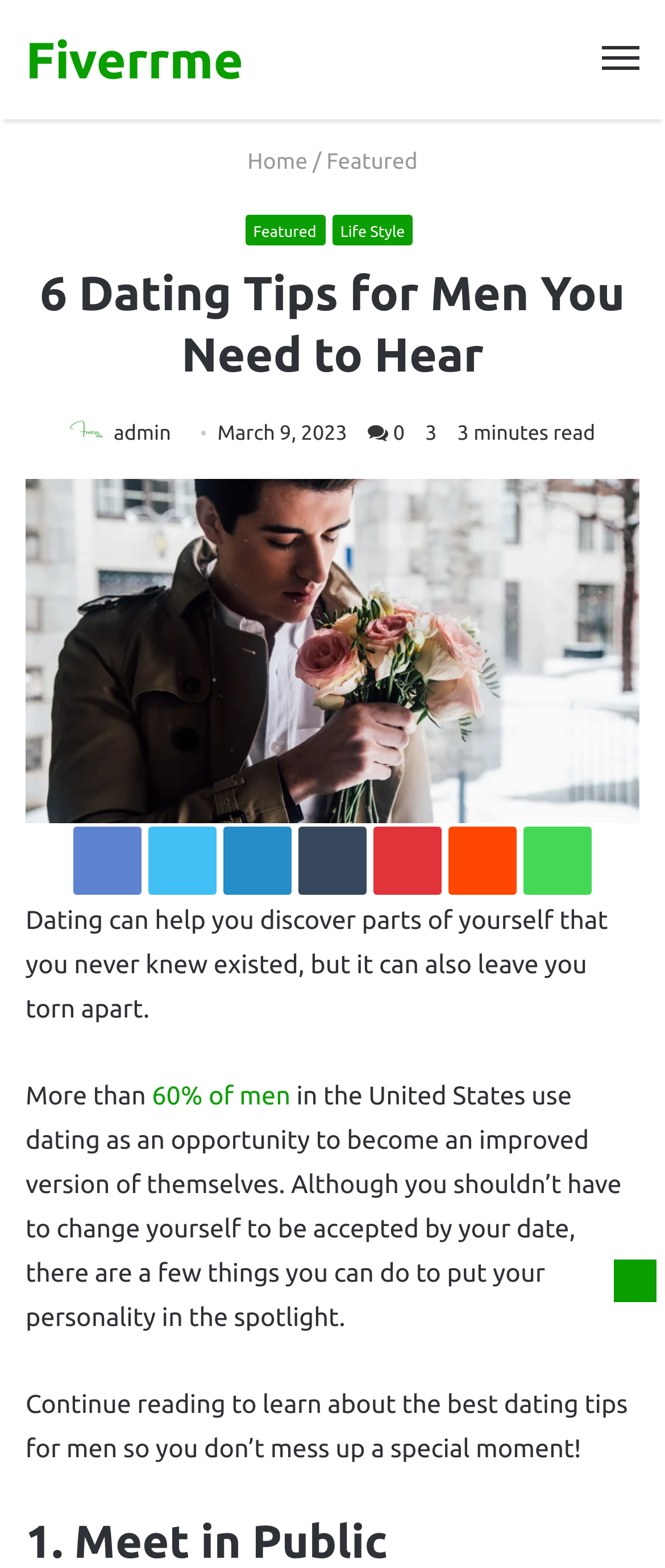Utilize the details in the image to give a detailed response to the question: How long does it take to read this article?

The time it takes to read this article is 3 minutes as indicated by the static text '3 minutes read'.